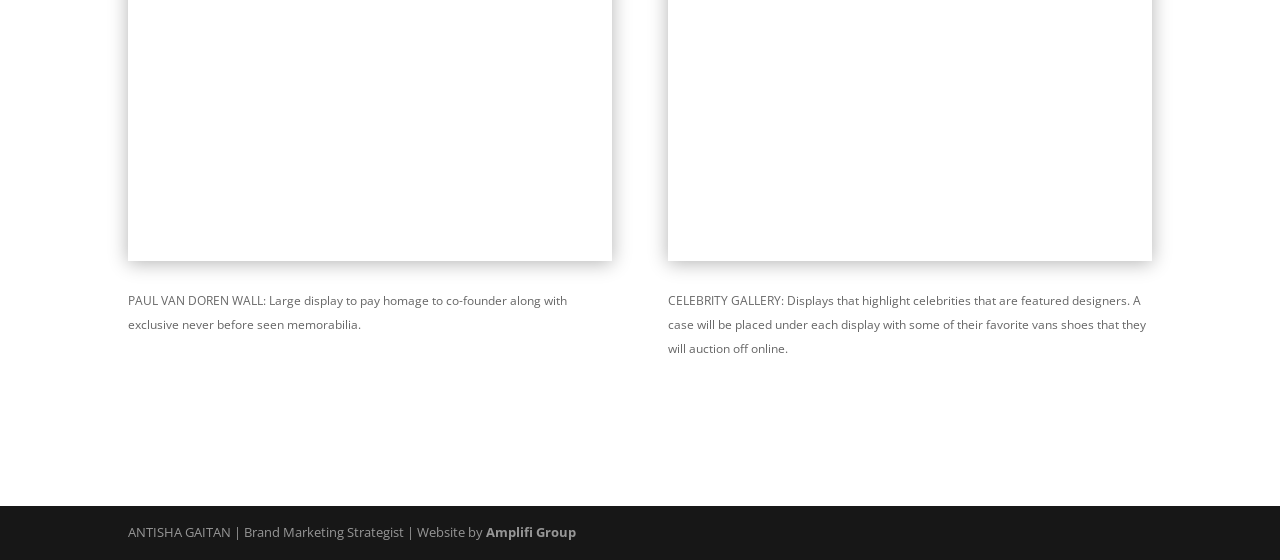Identify the bounding box for the element characterized by the following description: "Amplifi Group".

[0.38, 0.934, 0.45, 0.966]